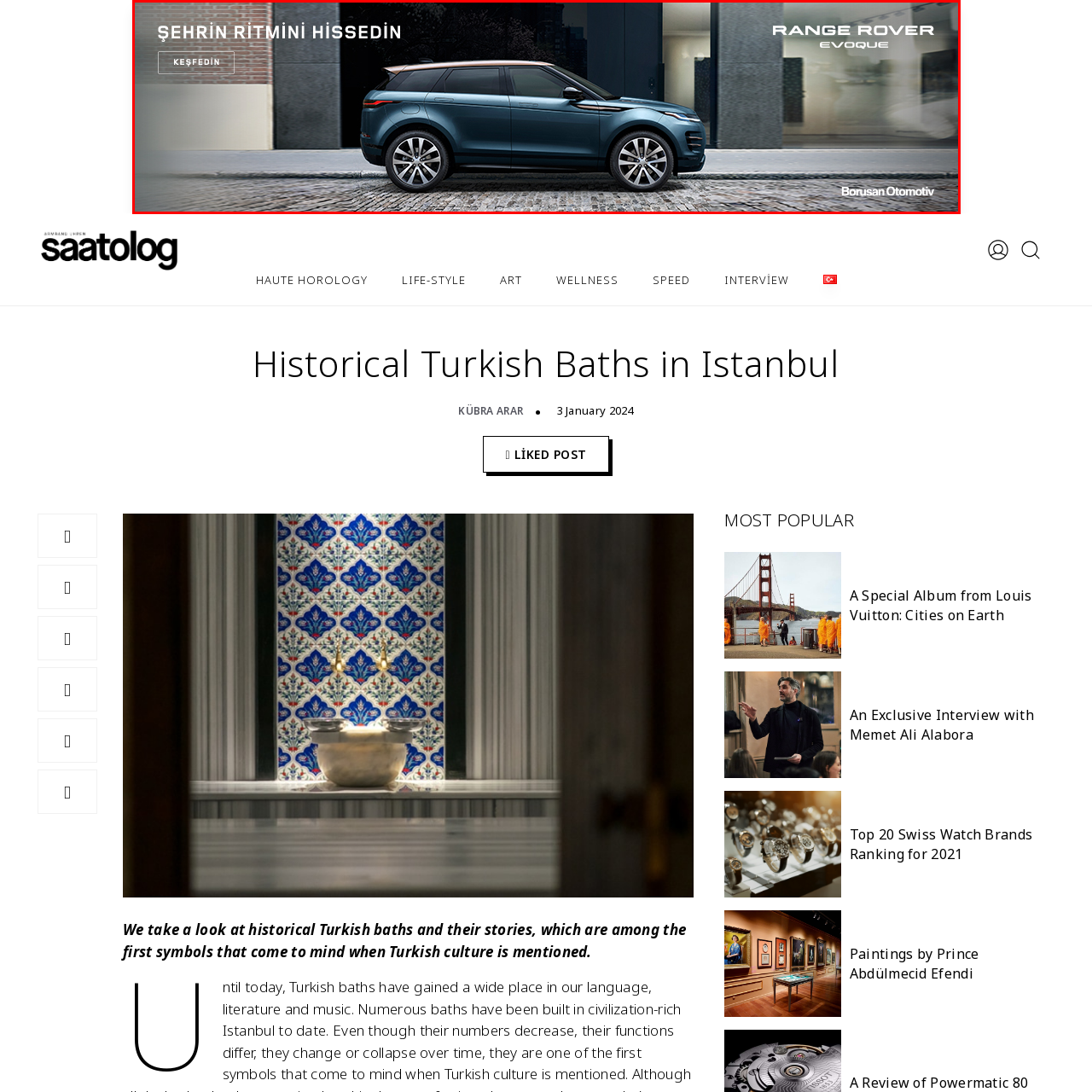Explain comprehensively what is shown in the image marked by the red outline.

The image showcases the sleek and modern design of the Range Rover Evoque, a luxury SUV that blends sophistication with urban practicality. Positioned against a stylish backdrop of contemporary architecture and brickwork, the vehicle's striking lines and polished exterior are emphasized. Accompanying the image is Turkish text promoting the experience of "Feeling the Rhythm of the City," highlighting the SUV's appeal for city dwellers seeking both elegance and functionality. The Range Rover logo is prominently displayed, underscoring the brand's status and commitment to excellence, alongside "Borusan Otomotiv," indicating the dealership or distributor. This visual captures the essence of urban mobility, making the Range Rover Evoque an enticing choice for discerning drivers.